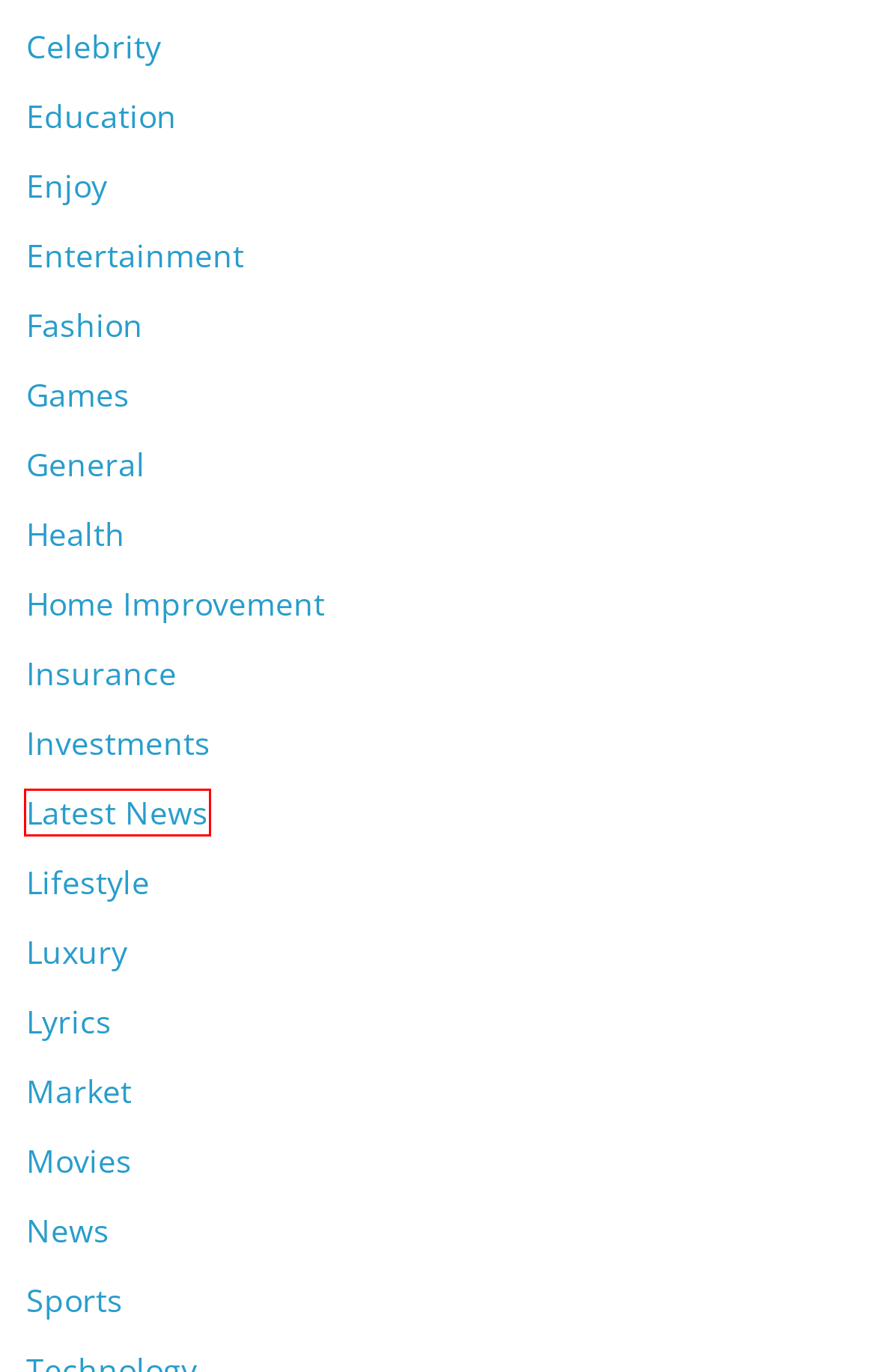Examine the screenshot of a webpage with a red bounding box around a UI element. Select the most accurate webpage description that corresponds to the new page after clicking the highlighted element. Here are the choices:
A. Home Improvement - Businessscop
B. Latest News - Businessscop
C. Insurance - Businessscop
D. News - Businessscop
E. Lyrics - Businessscop
F. Health - Businessscop
G. Celebrity - Businessscop
H. Entertainment - Businessscop

B